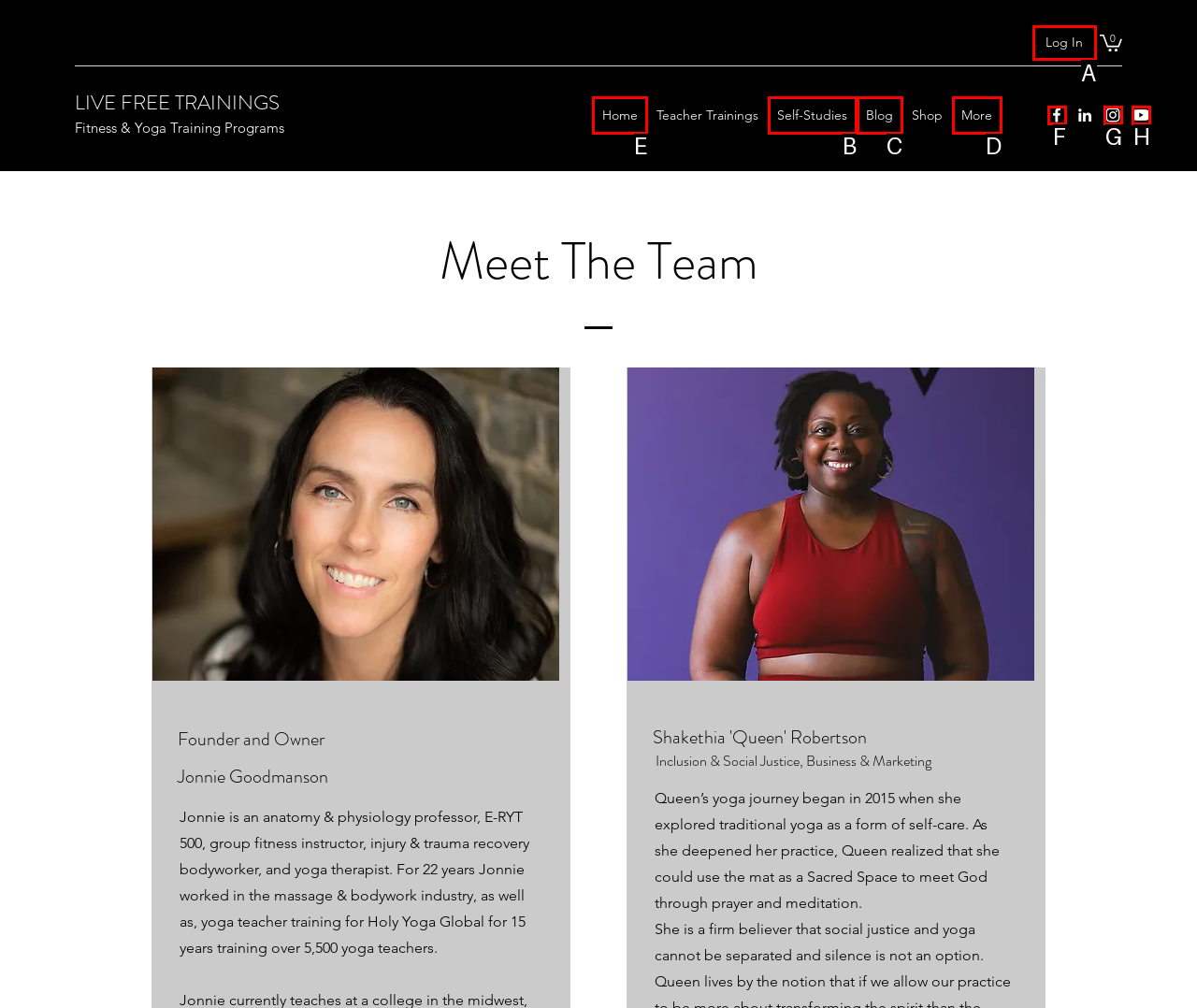Which lettered option should be clicked to achieve the task: Go to the Home page? Choose from the given choices.

E